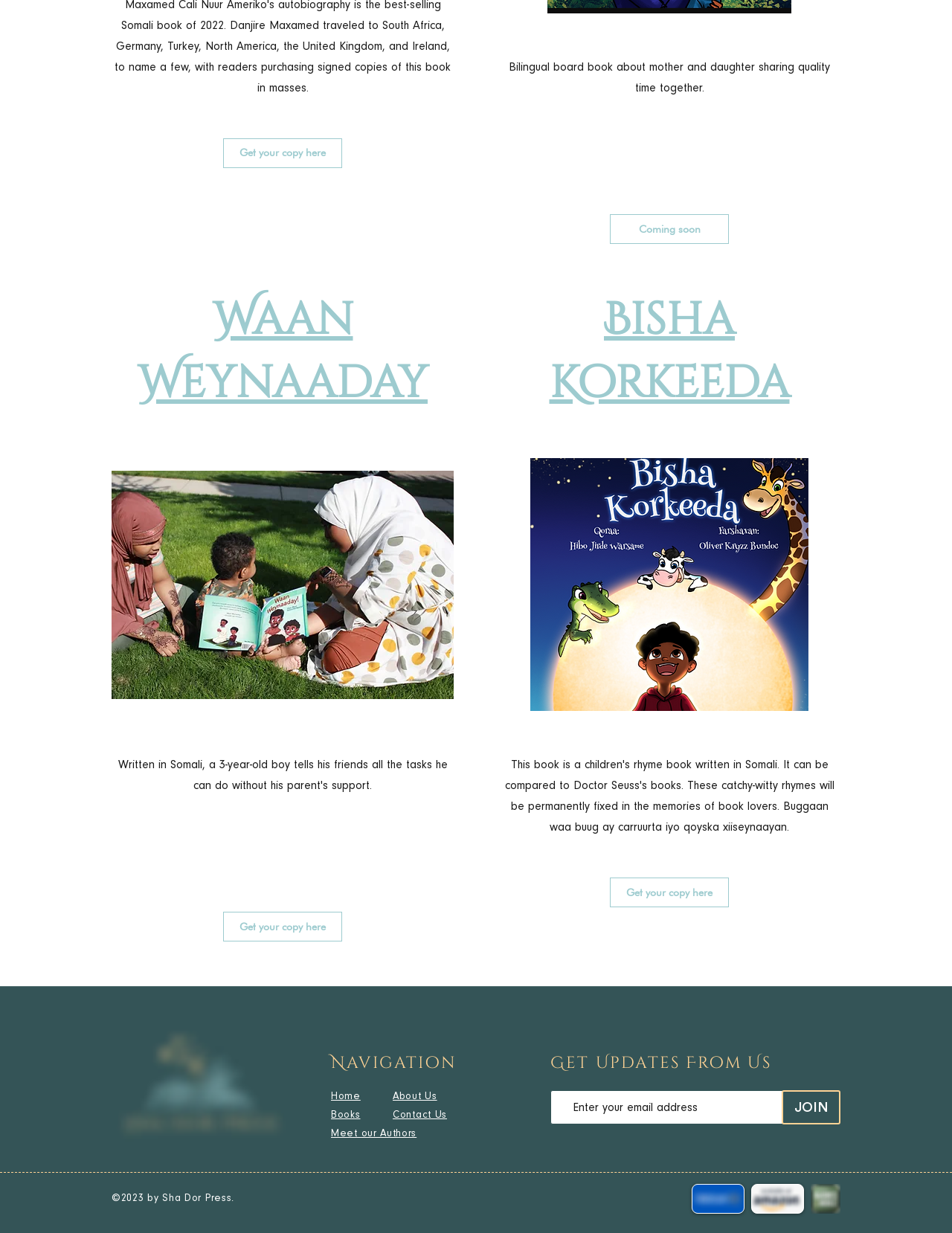Based on the element description: "Get your copy here", identify the bounding box coordinates for this UI element. The coordinates must be four float numbers between 0 and 1, listed as [left, top, right, bottom].

[0.234, 0.74, 0.359, 0.764]